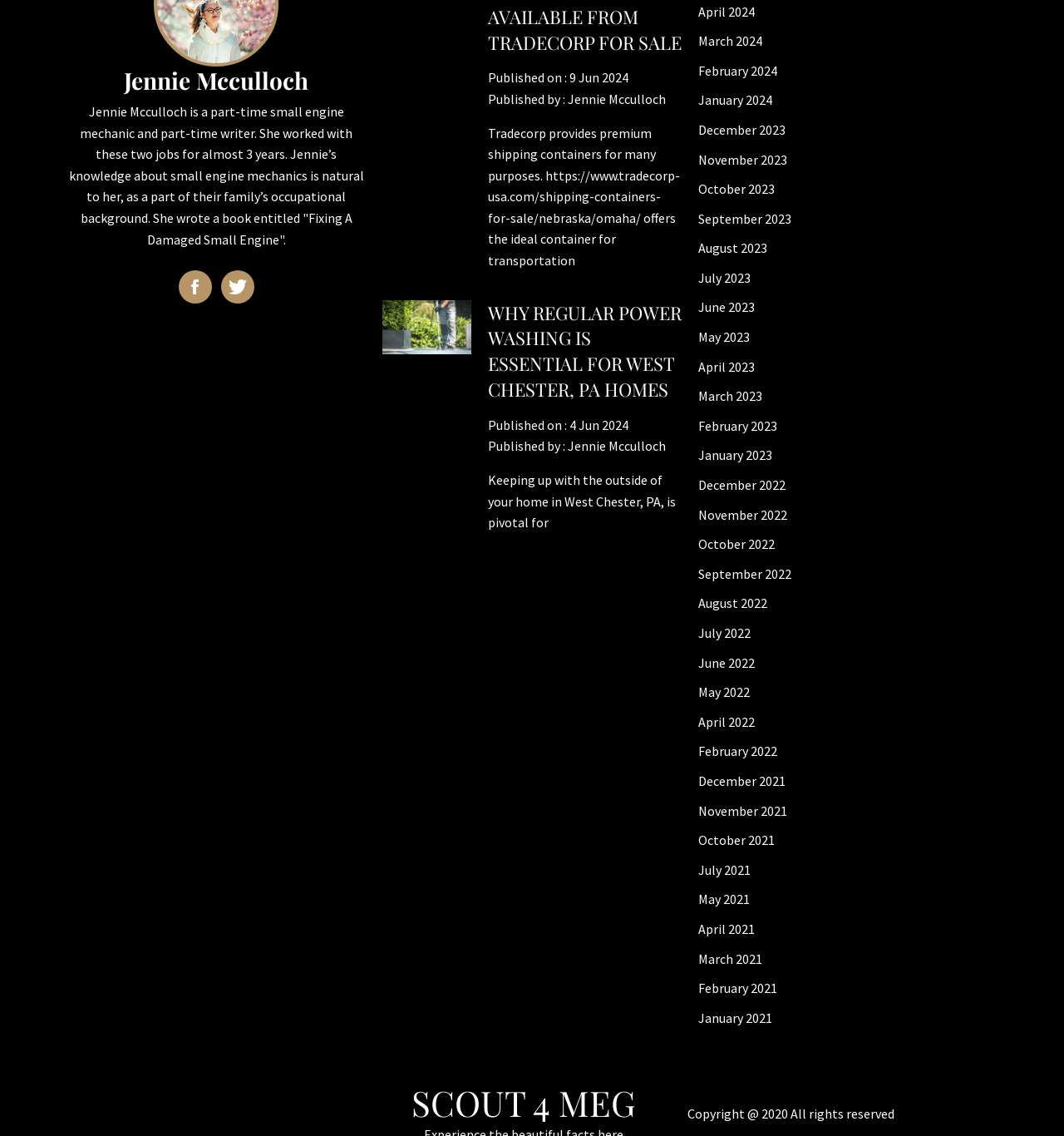Please locate the bounding box coordinates of the element that should be clicked to achieve the given instruction: "View posts from April 2024".

[0.656, 0.003, 0.709, 0.017]